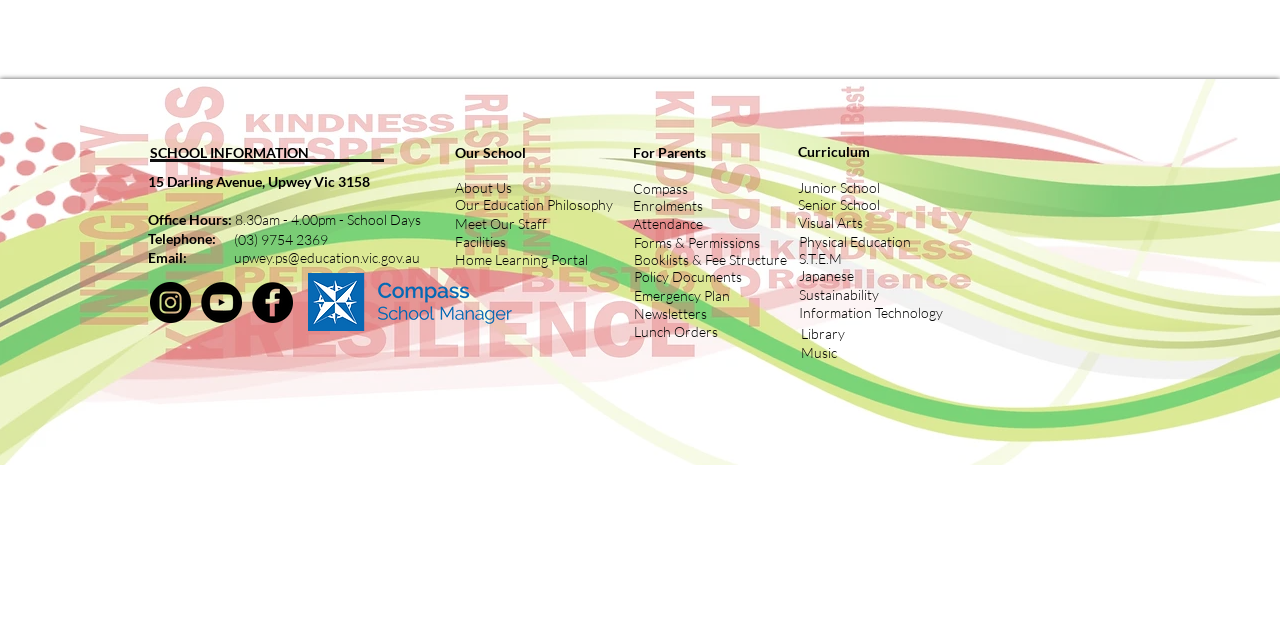Please specify the bounding box coordinates of the clickable section necessary to execute the following command: "Open the 'Compass' page".

[0.495, 0.279, 0.642, 0.309]